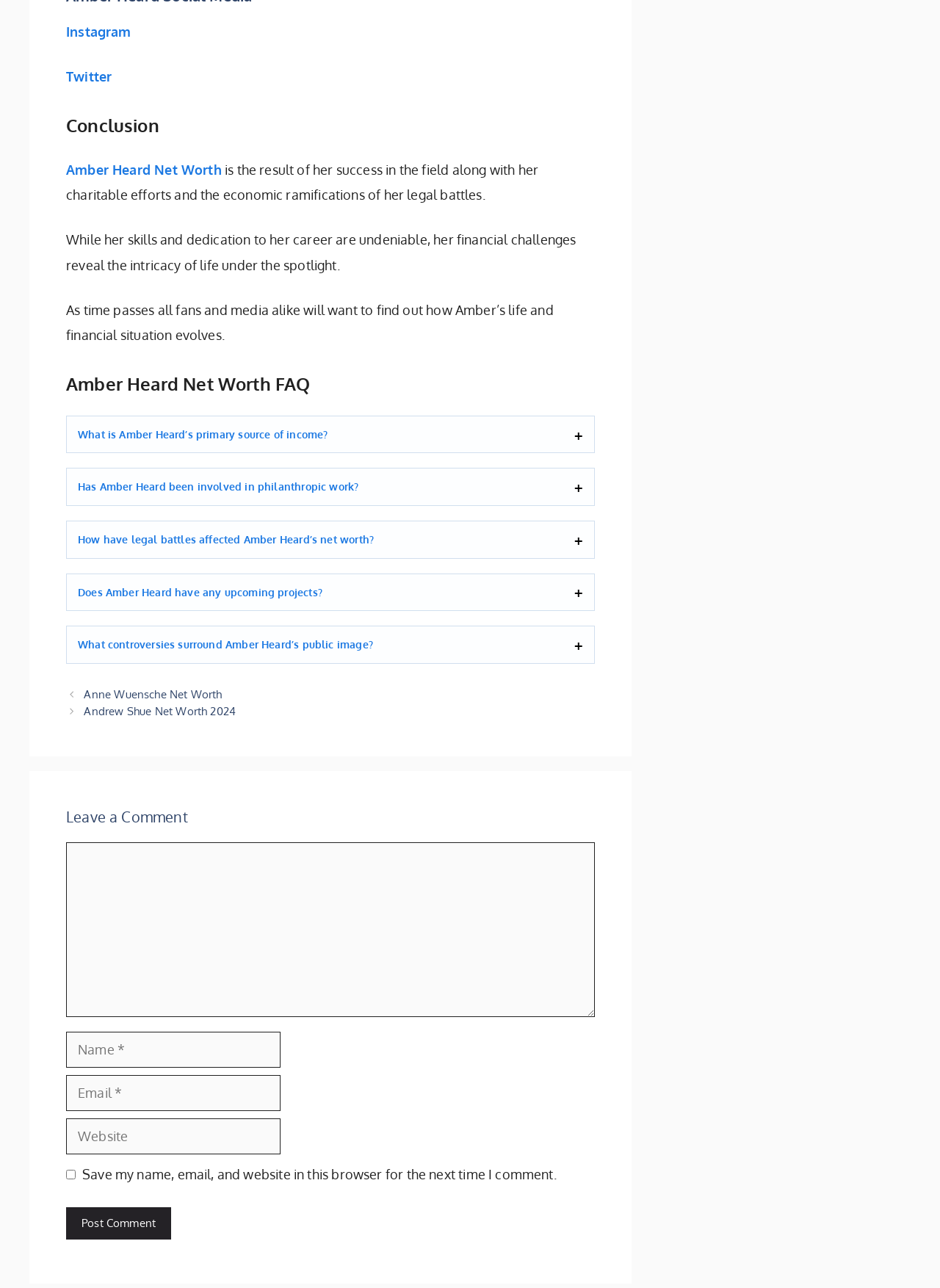What is the topic of the webpage?
Please interpret the details in the image and answer the question thoroughly.

The webpage is about Amber Heard's net worth, which is evident from the heading 'Amber Heard Net Worth' and the various sections discussing her income, philanthropic work, and legal battles.